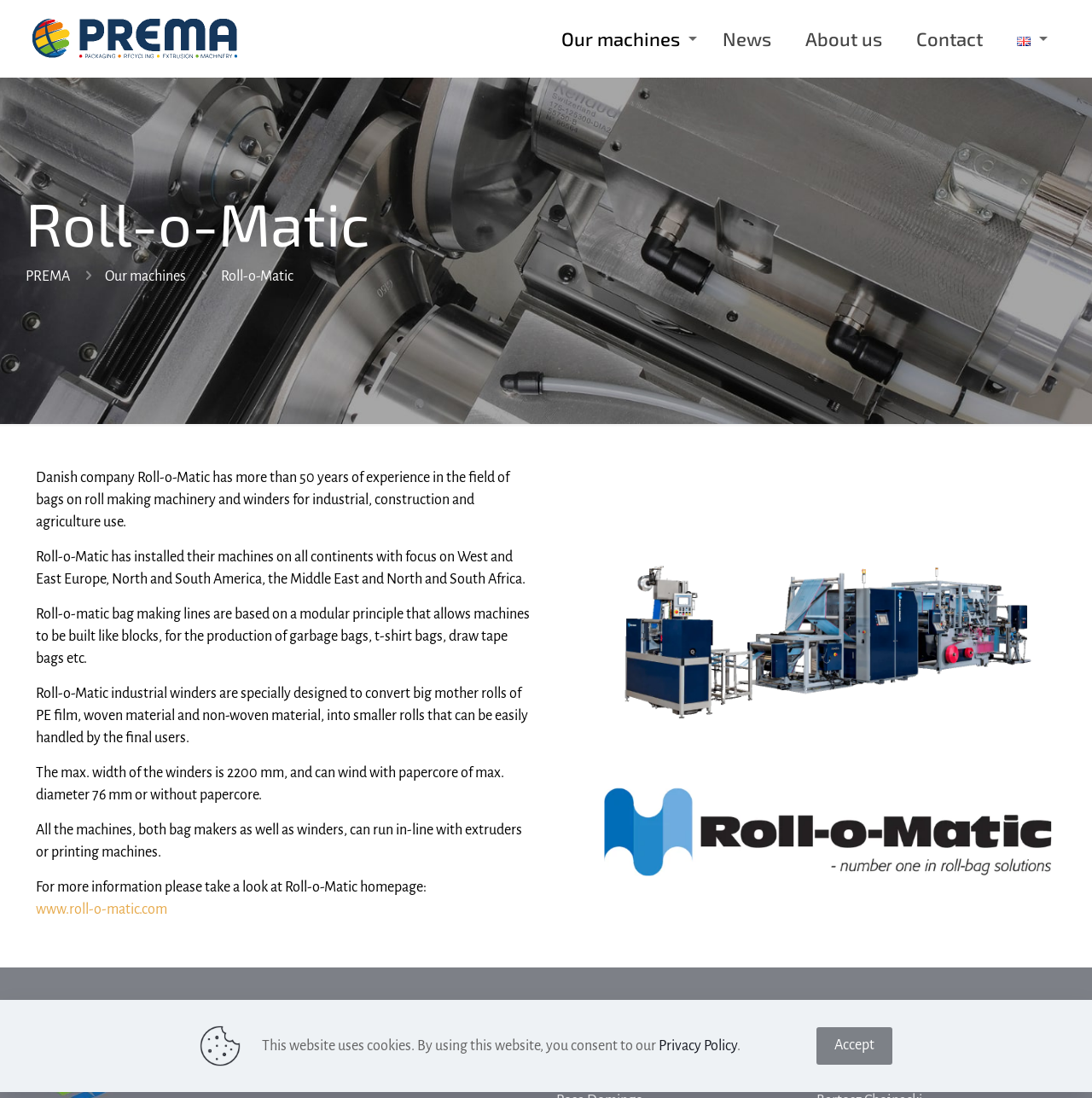What is the maximum width of the winders?
Please respond to the question with a detailed and informative answer.

According to the webpage content, the maximum width of the winders is 2200 mm, as stated in the static text describing the features of Roll-o-Matic's winders.